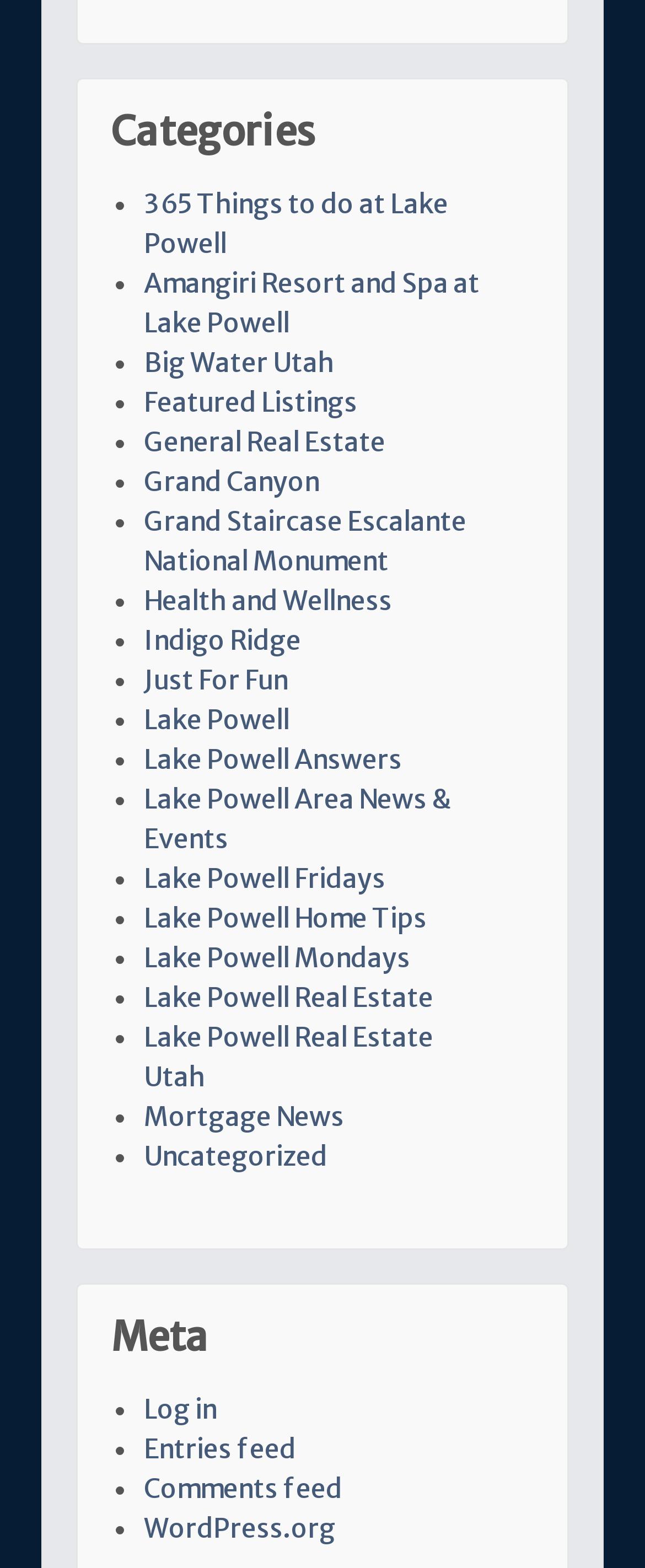From the webpage screenshot, predict the bounding box coordinates (top-left x, top-left y, bottom-right x, bottom-right y) for the UI element described here: Indigo Ridge

[0.223, 0.398, 0.467, 0.419]